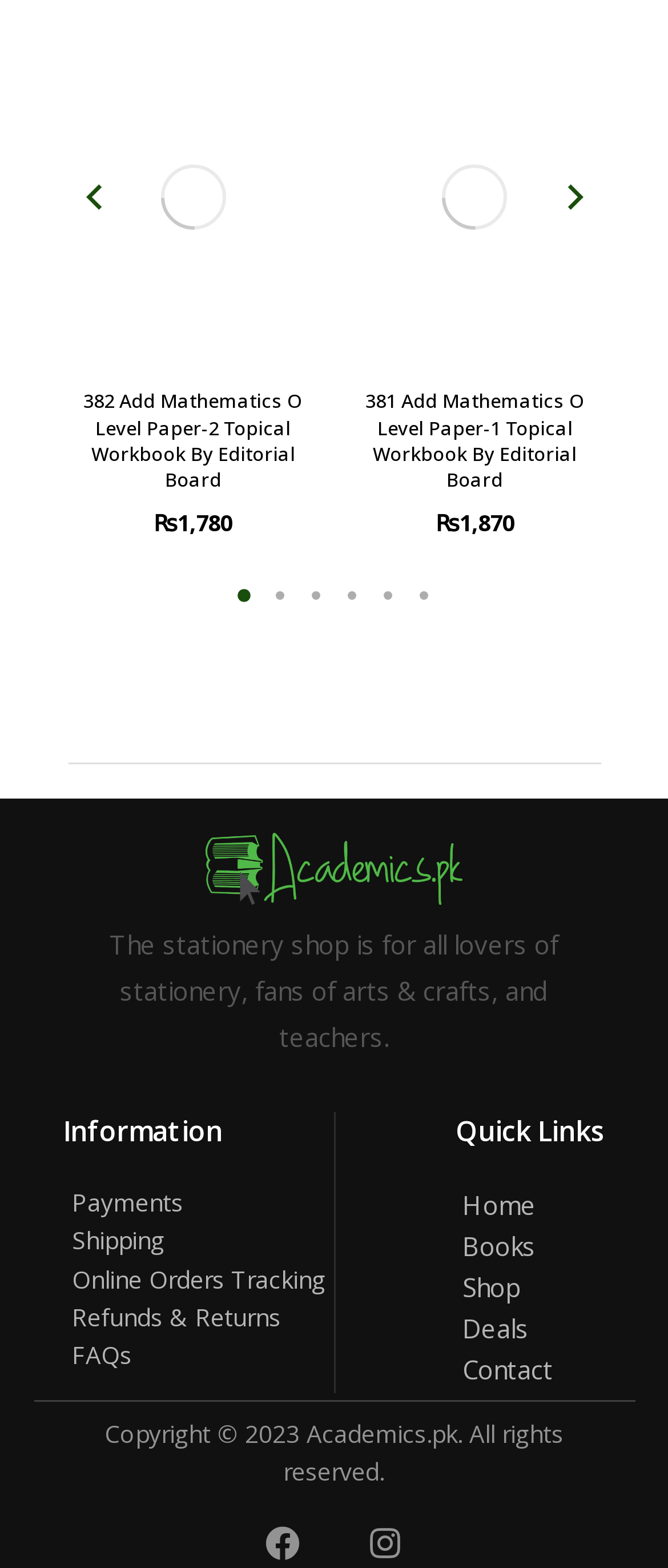Could you determine the bounding box coordinates of the clickable element to complete the instruction: "Check Twitter page"? Provide the coordinates as four float numbers between 0 and 1, i.e., [left, top, right, bottom].

None